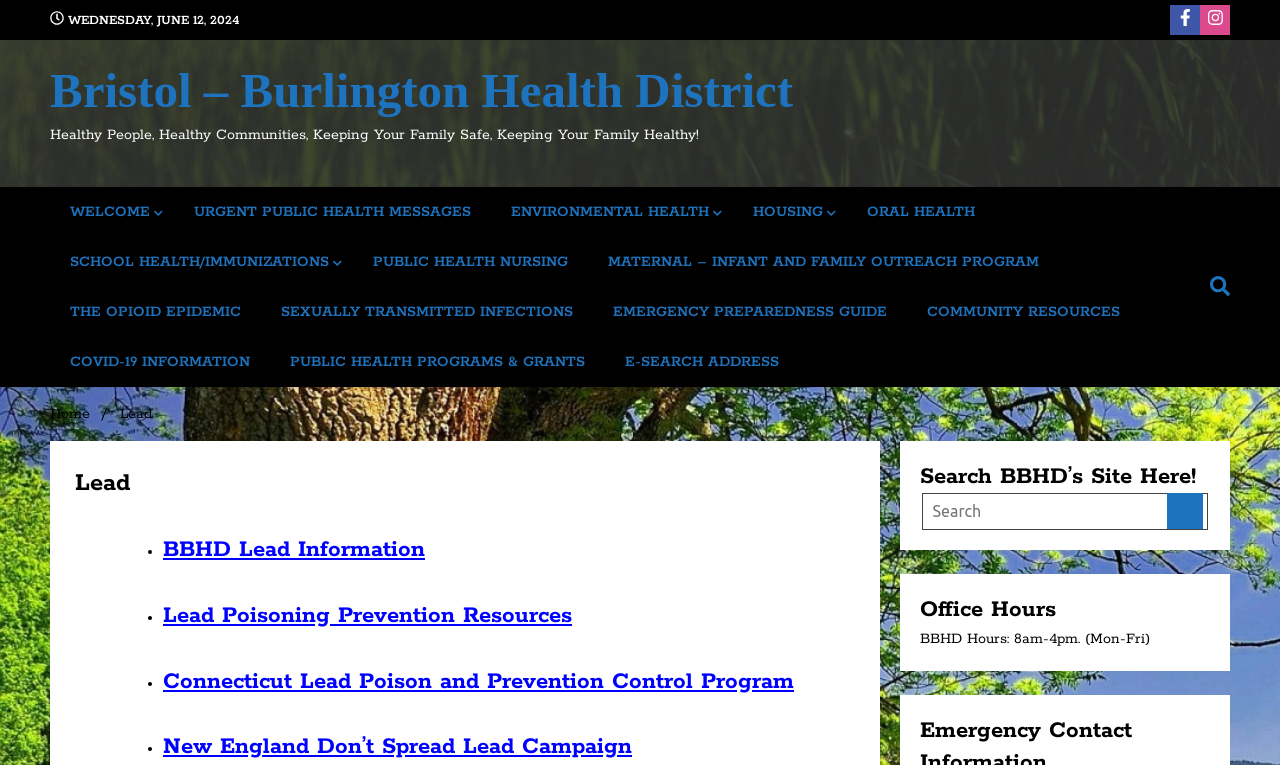Specify the bounding box coordinates of the area to click in order to follow the given instruction: "Go to Bristol – Burlington Health District."

[0.039, 0.082, 0.62, 0.154]